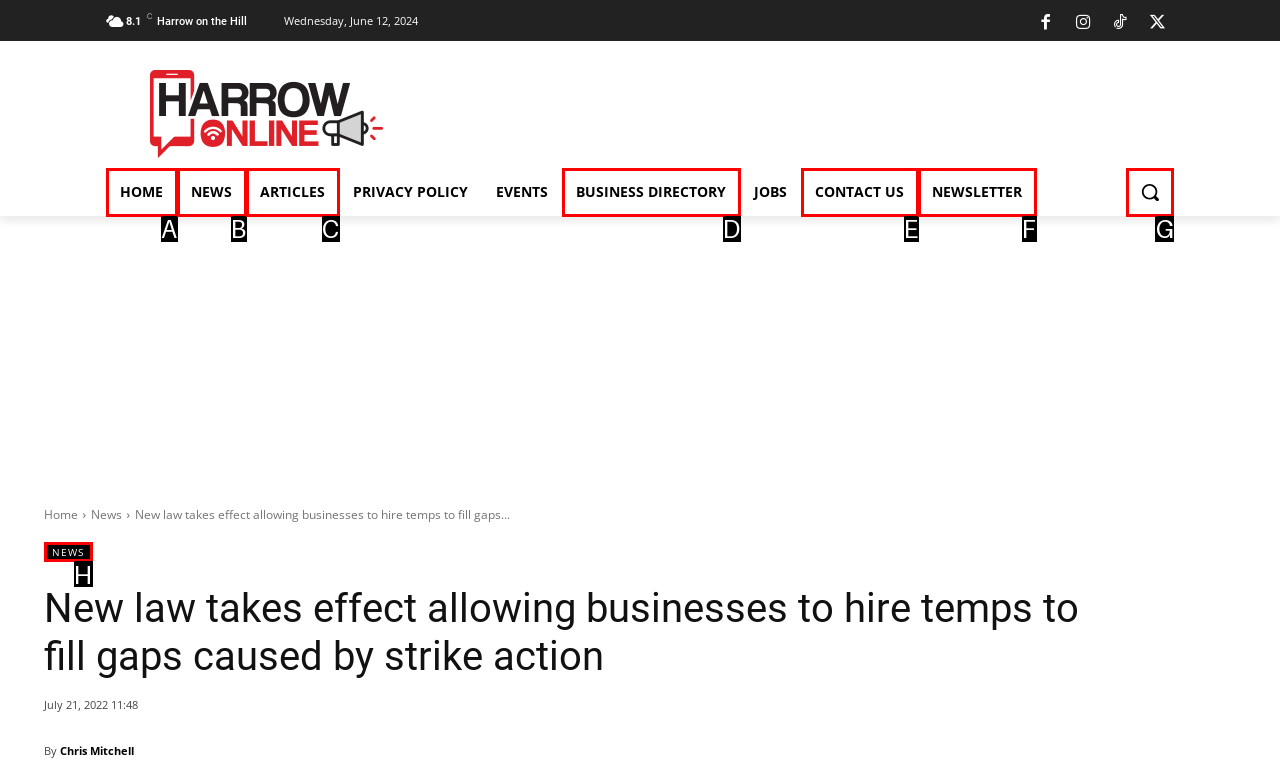Determine the letter of the element I should select to fulfill the following instruction: Search for something. Just provide the letter.

G